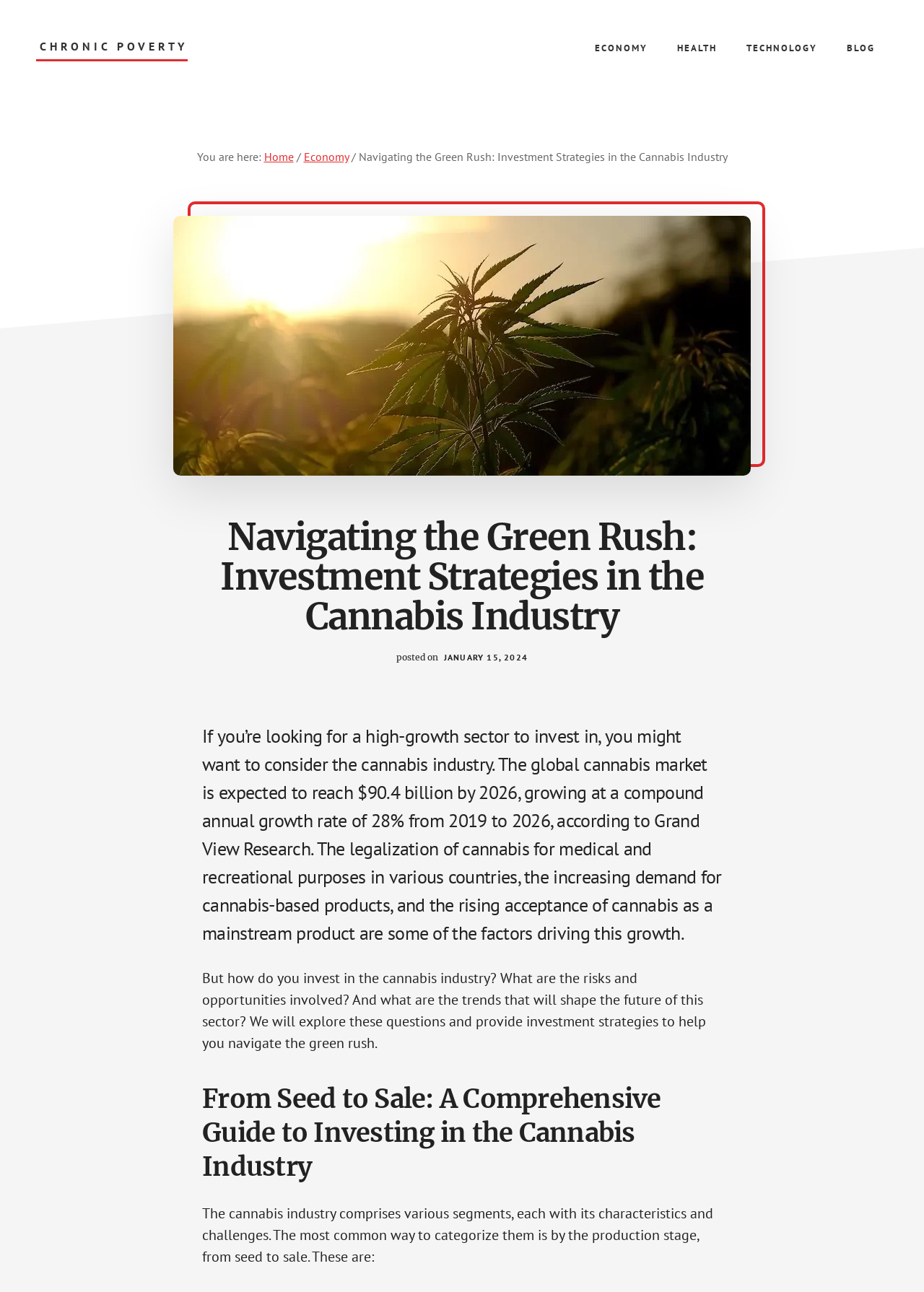Please find and generate the text of the main heading on the webpage.

Navigating the Green Rush: Investment Strategies in the Cannabis Industry